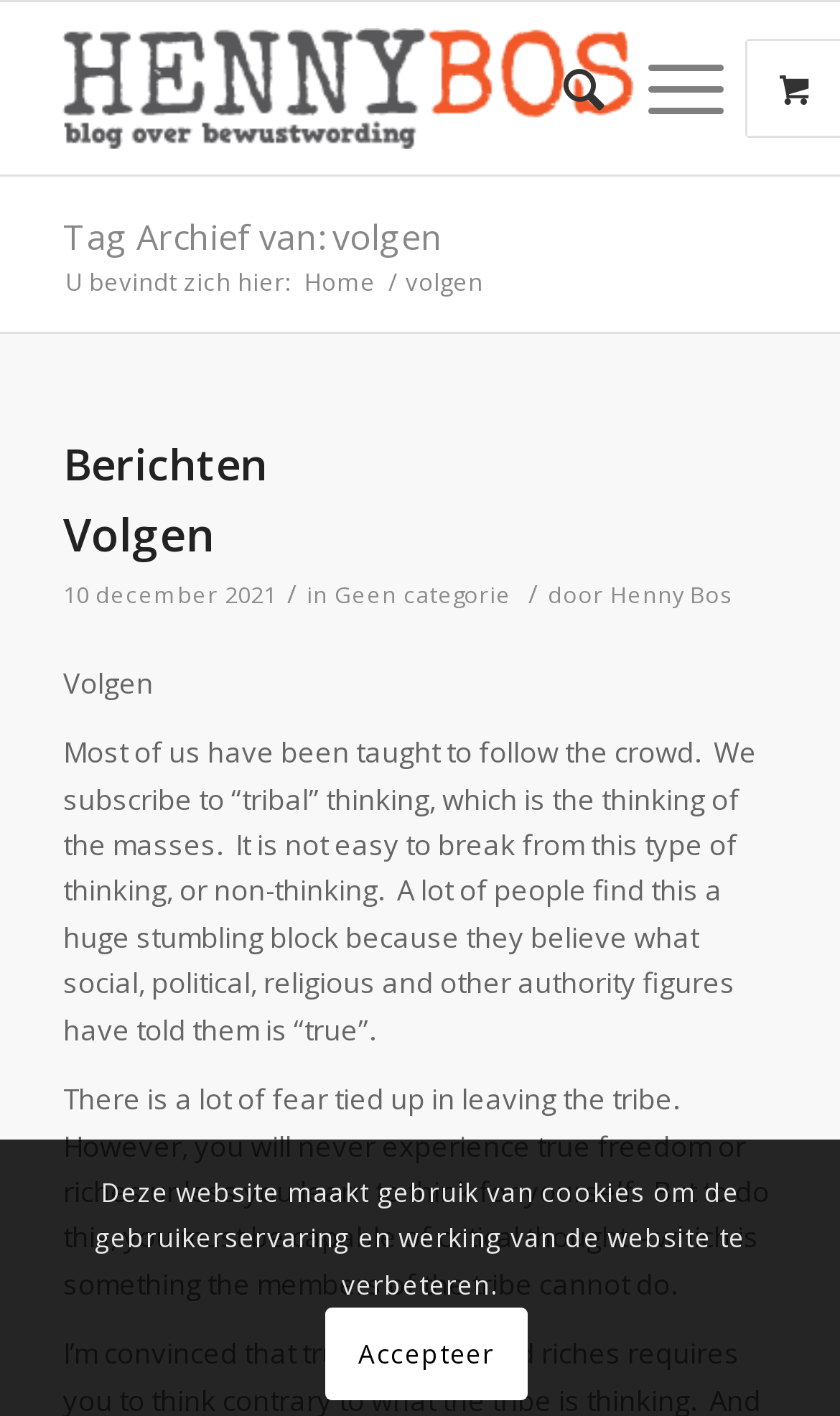What is the purpose of the website according to the cookie notice?
Offer a detailed and full explanation in response to the question.

The purpose of the website according to the cookie notice can be found at the bottom of the webpage. It says 'Deze website maakt gebruik van cookies om de gebruikerservaring en werking van de website te verbeteren.' which indicates that the website uses cookies to improve user experience and website functionality.